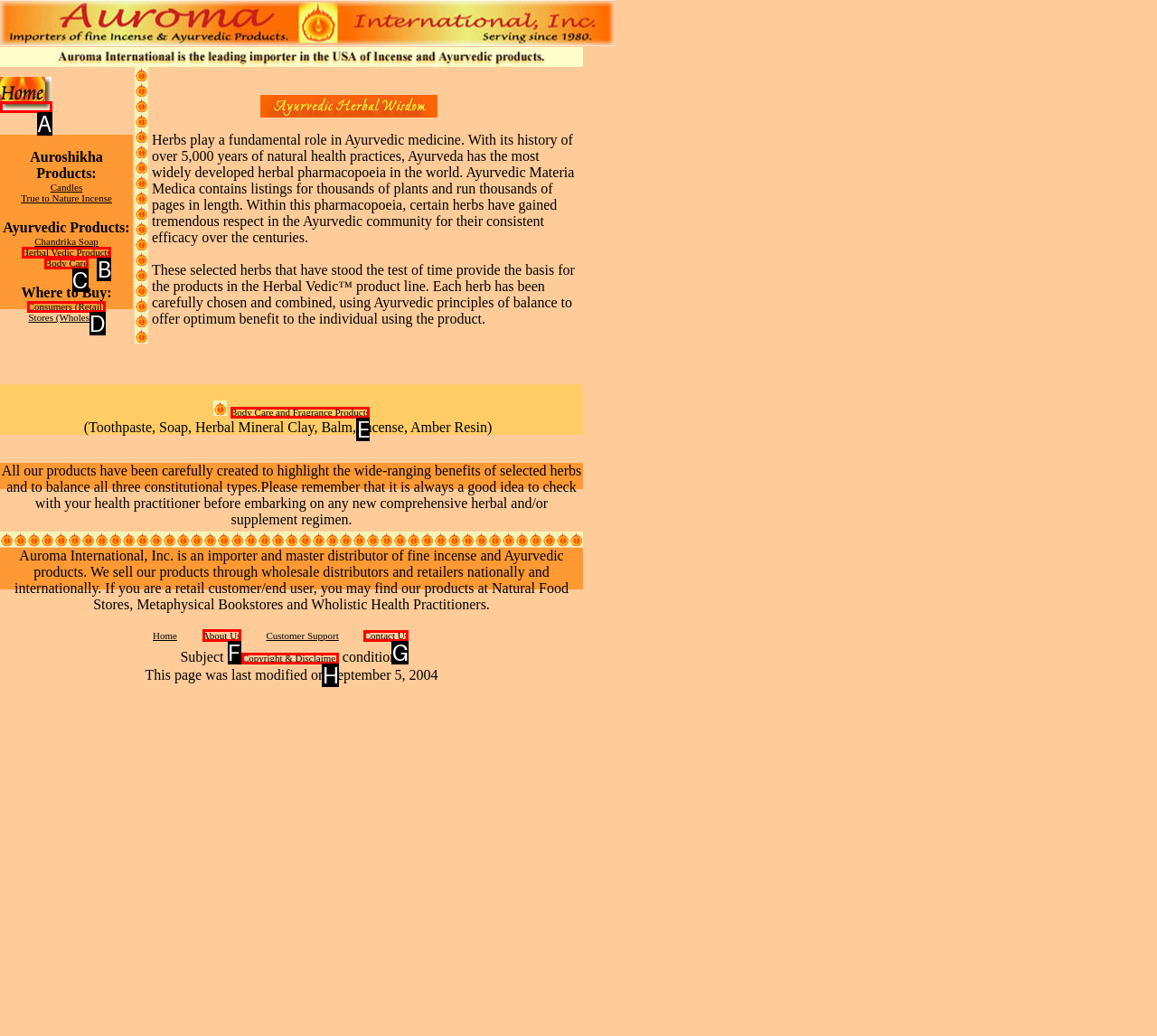Select the HTML element that should be clicked to accomplish the task: Click the 'About Us' link Reply with the corresponding letter of the option.

F